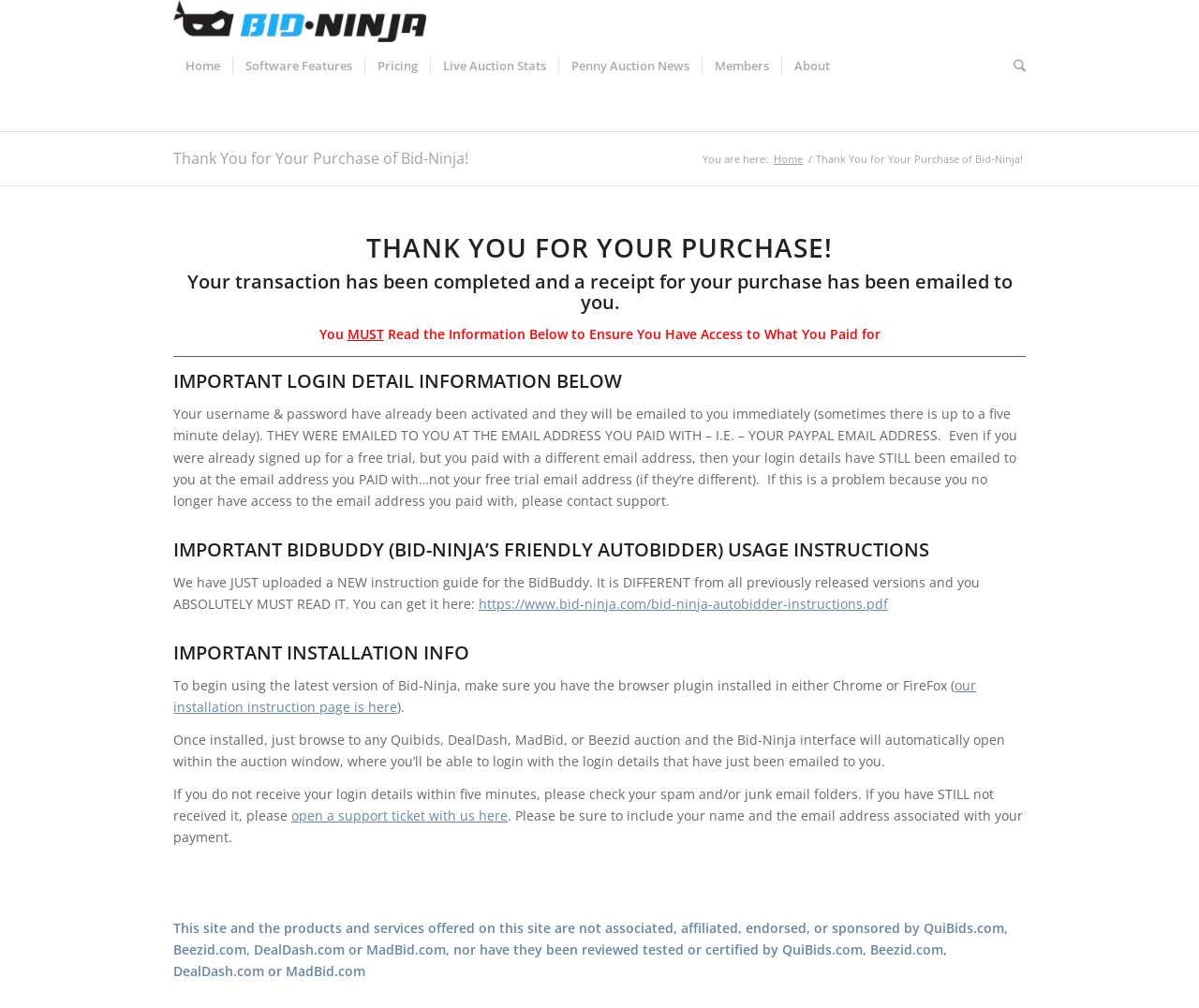Using the format (top-left x, top-left y, bottom-right x, bottom-right y), provide the bounding box coordinates for the described UI element. All values should be floating point numbers between 0 and 1: About

[0.652, 0.042, 0.702, 0.088]